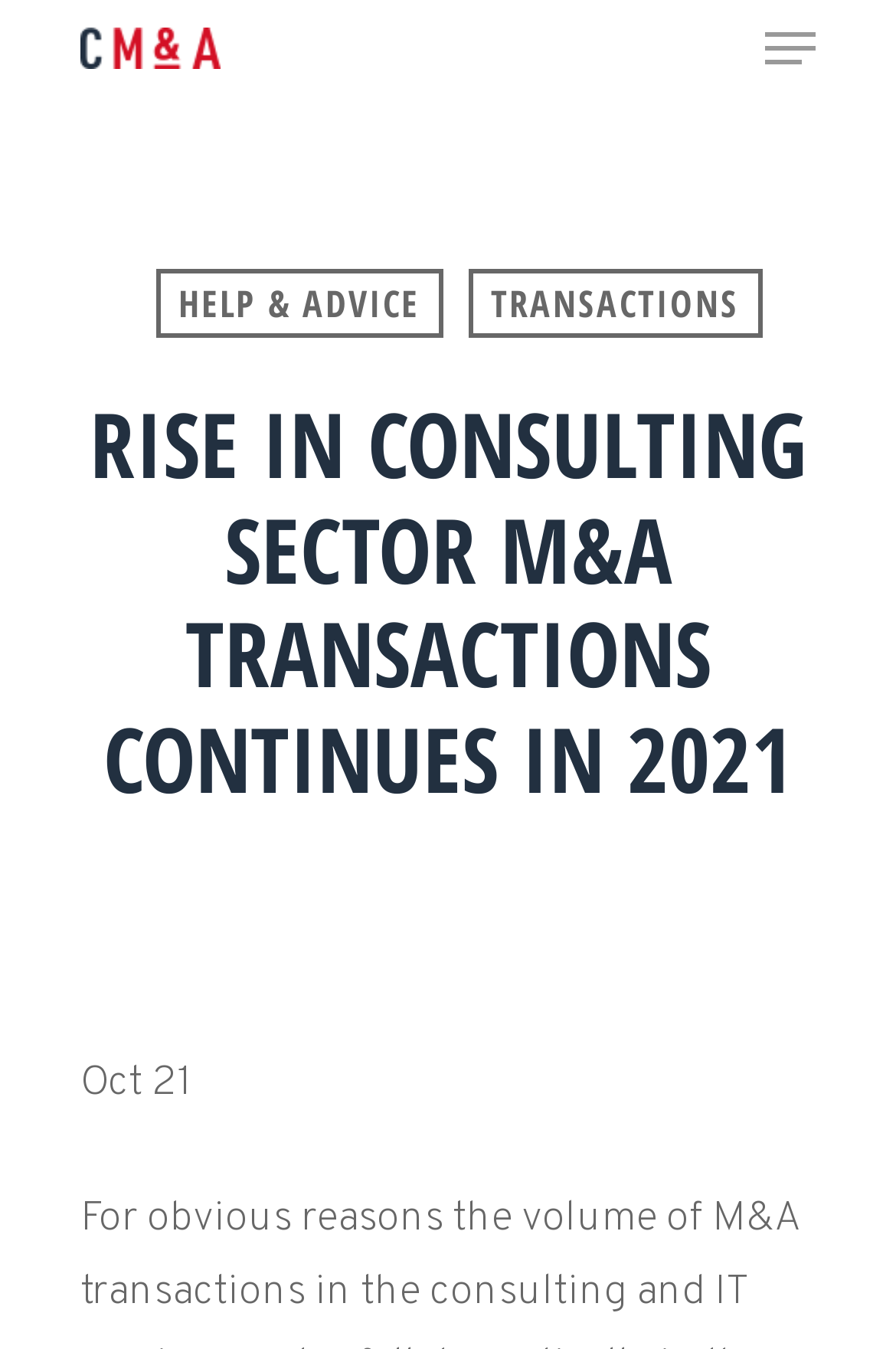Given the description of a UI element: "Transactions", identify the bounding box coordinates of the matching element in the webpage screenshot.

[0.522, 0.199, 0.85, 0.25]